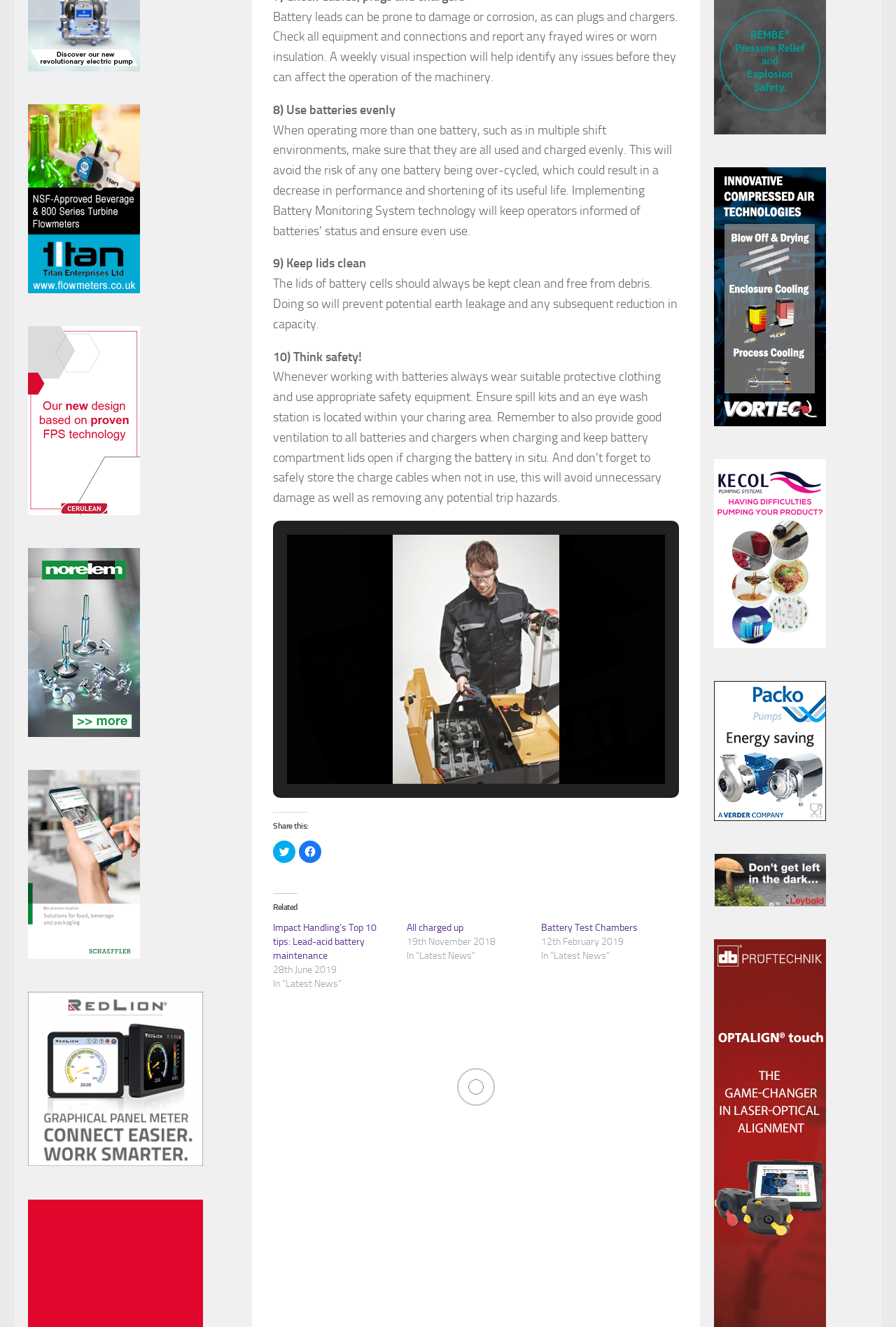Identify the bounding box coordinates of the clickable section necessary to follow the following instruction: "Share on Twitter". The coordinates should be presented as four float numbers from 0 to 1, i.e., [left, top, right, bottom].

[0.305, 0.633, 0.33, 0.65]